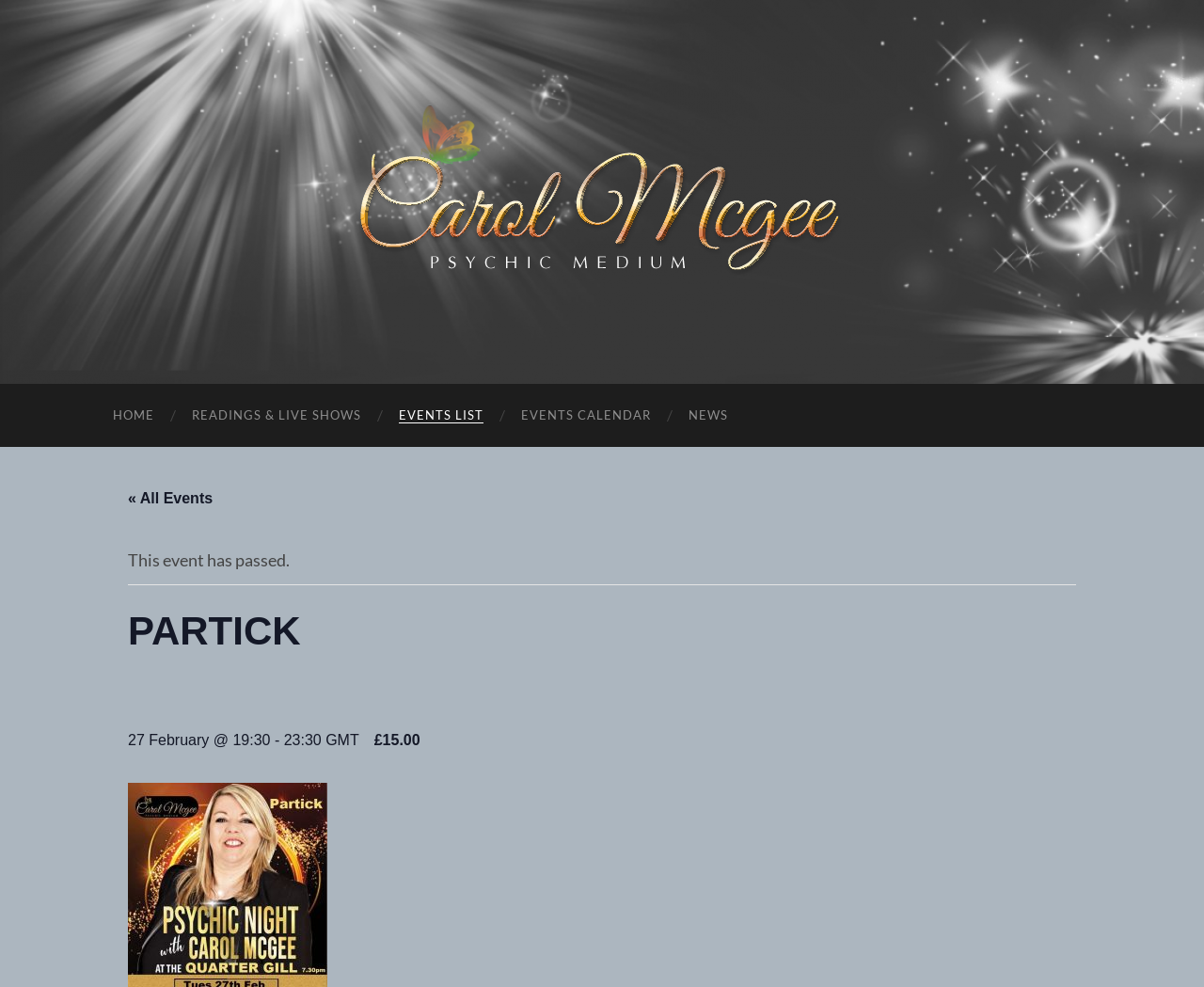What type of event is this?
Look at the image and respond with a one-word or short-phrase answer.

Live show